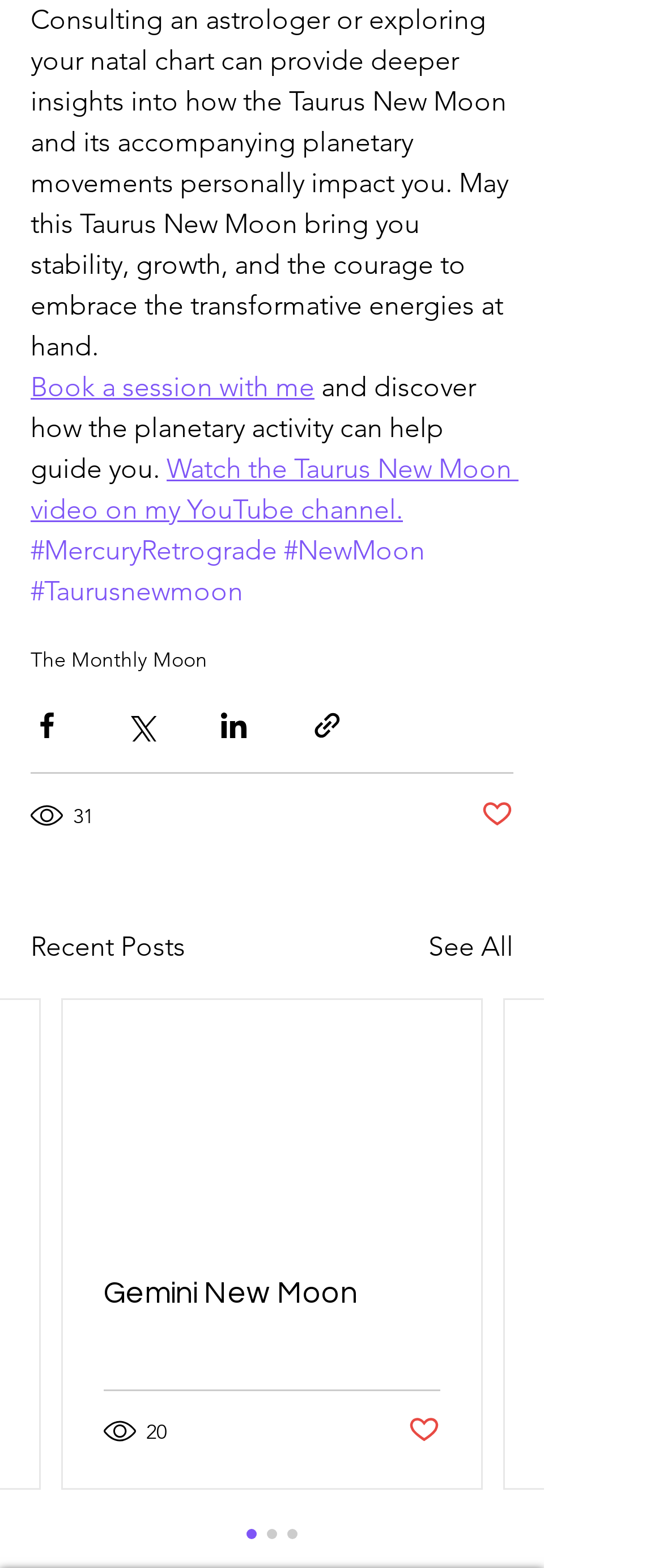Using the webpage screenshot and the element description 31, determine the bounding box coordinates. Specify the coordinates in the format (top-left x, top-left y, bottom-right x, bottom-right y) with values ranging from 0 to 1.

[0.046, 0.509, 0.146, 0.532]